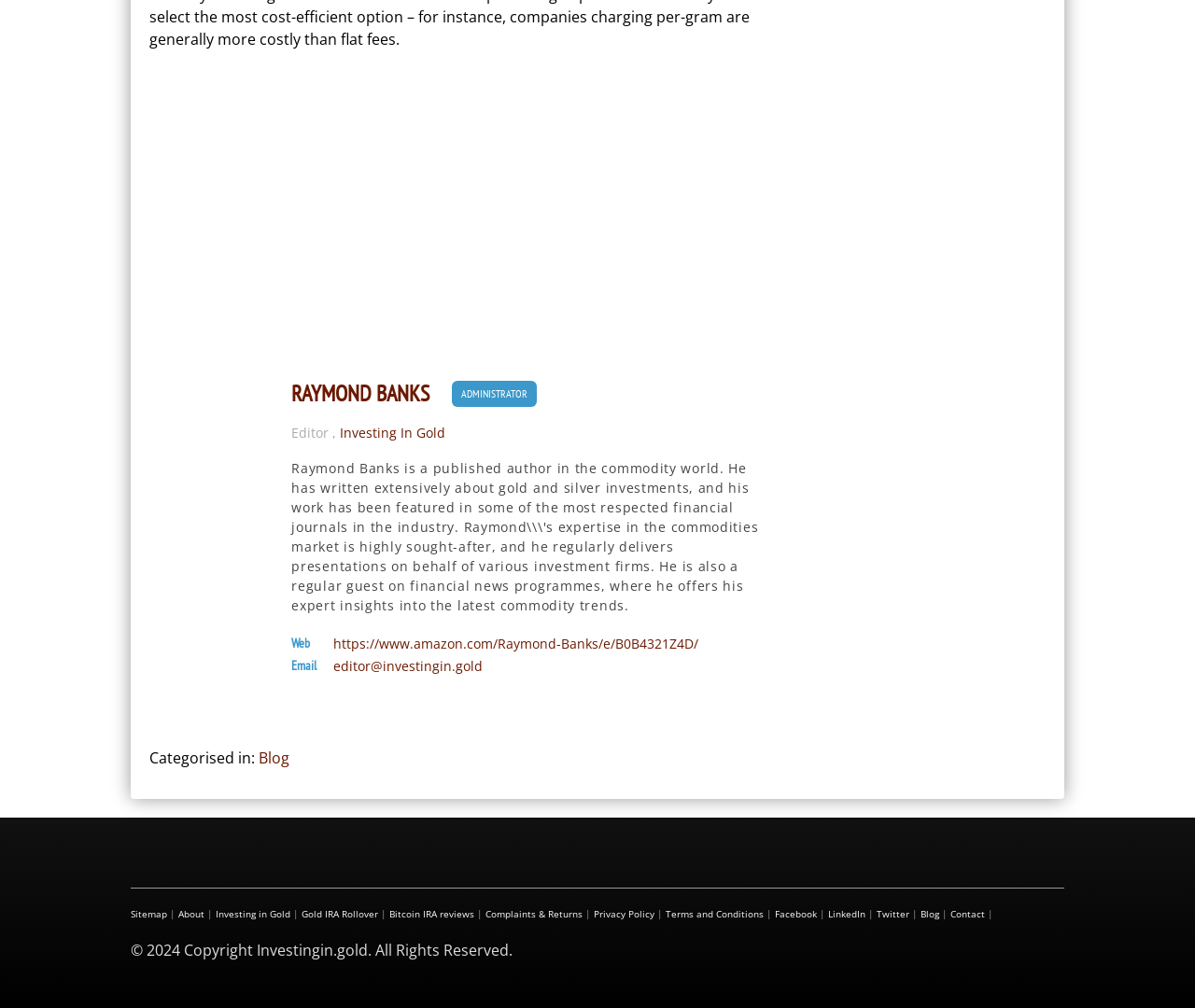Show the bounding box coordinates of the region that should be clicked to follow the instruction: "Open the link to the author's Amazon page."

[0.279, 0.632, 0.585, 0.645]